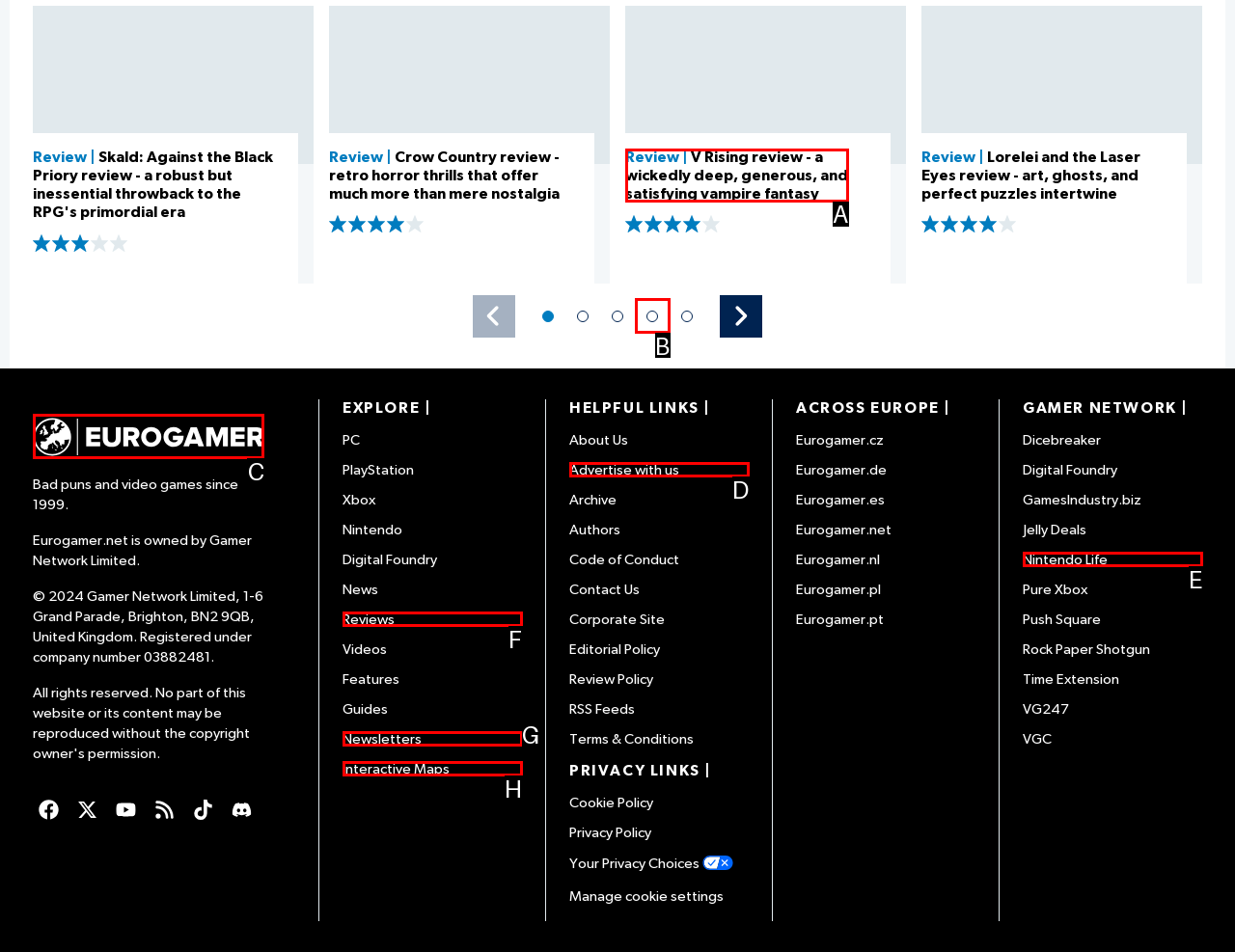Select the appropriate HTML element to click for the following task: Read about Eurogamer.net
Answer with the letter of the selected option from the given choices directly.

C